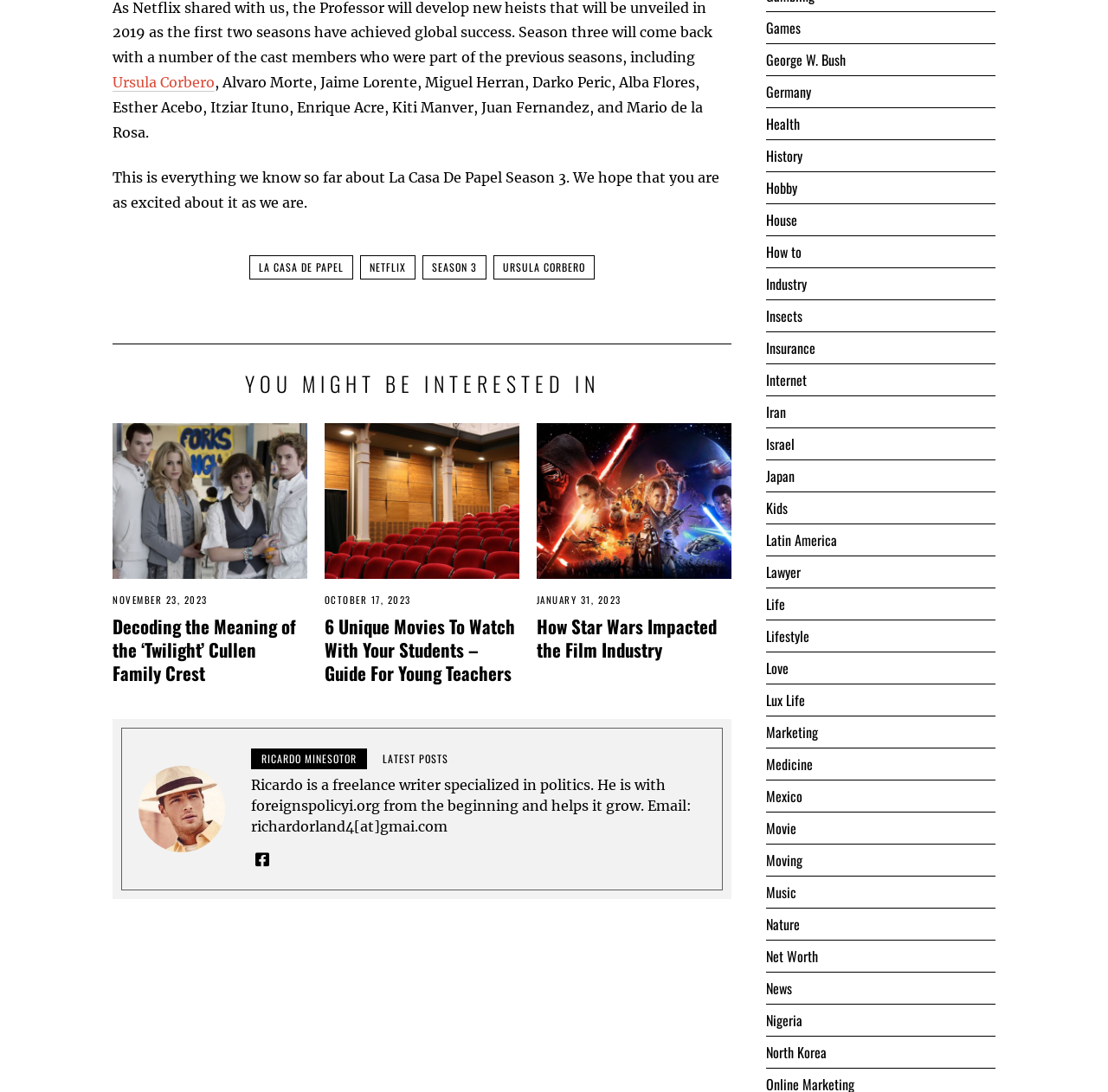Locate the bounding box coordinates of the segment that needs to be clicked to meet this instruction: "Check the latest posts by Ricardo Minesotor".

[0.236, 0.688, 0.322, 0.702]